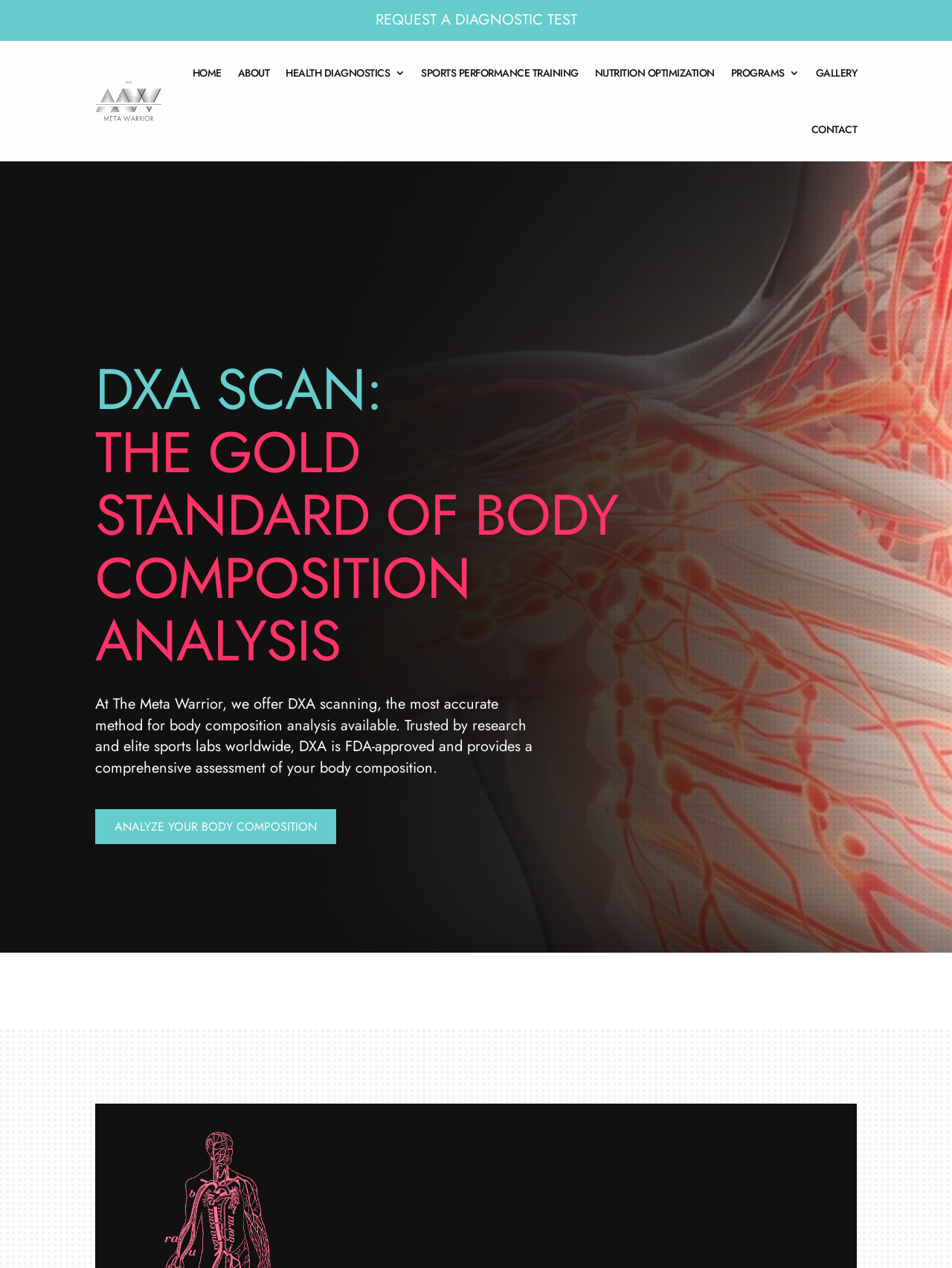What is the location of The Meta Warrior?
Deliver a detailed and extensive answer to the question.

The location of The Meta Warrior is Irvine, CA, which is evident from the root element 'DXA Scan - The Meta Warrior | Irvine, CA'.